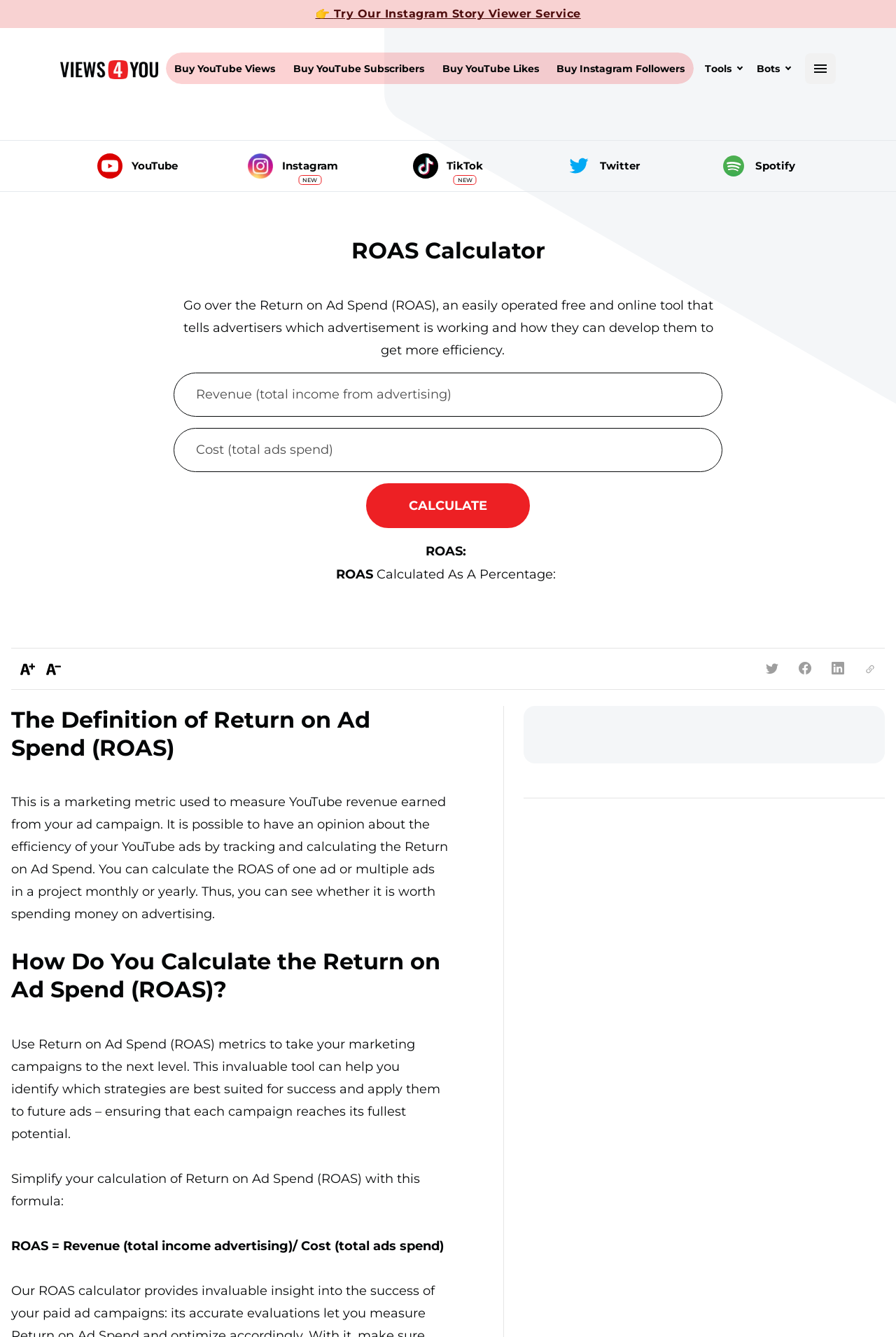What is the purpose of the ROAS Calculator?
Based on the image, answer the question with as much detail as possible.

The ROAS Calculator is a free and online tool that helps advertisers understand which advertisements are working and how to develop them to get more efficiency. It calculates the Return on Ad Spend (ROAS) to measure the revenue earned from ad campaigns.